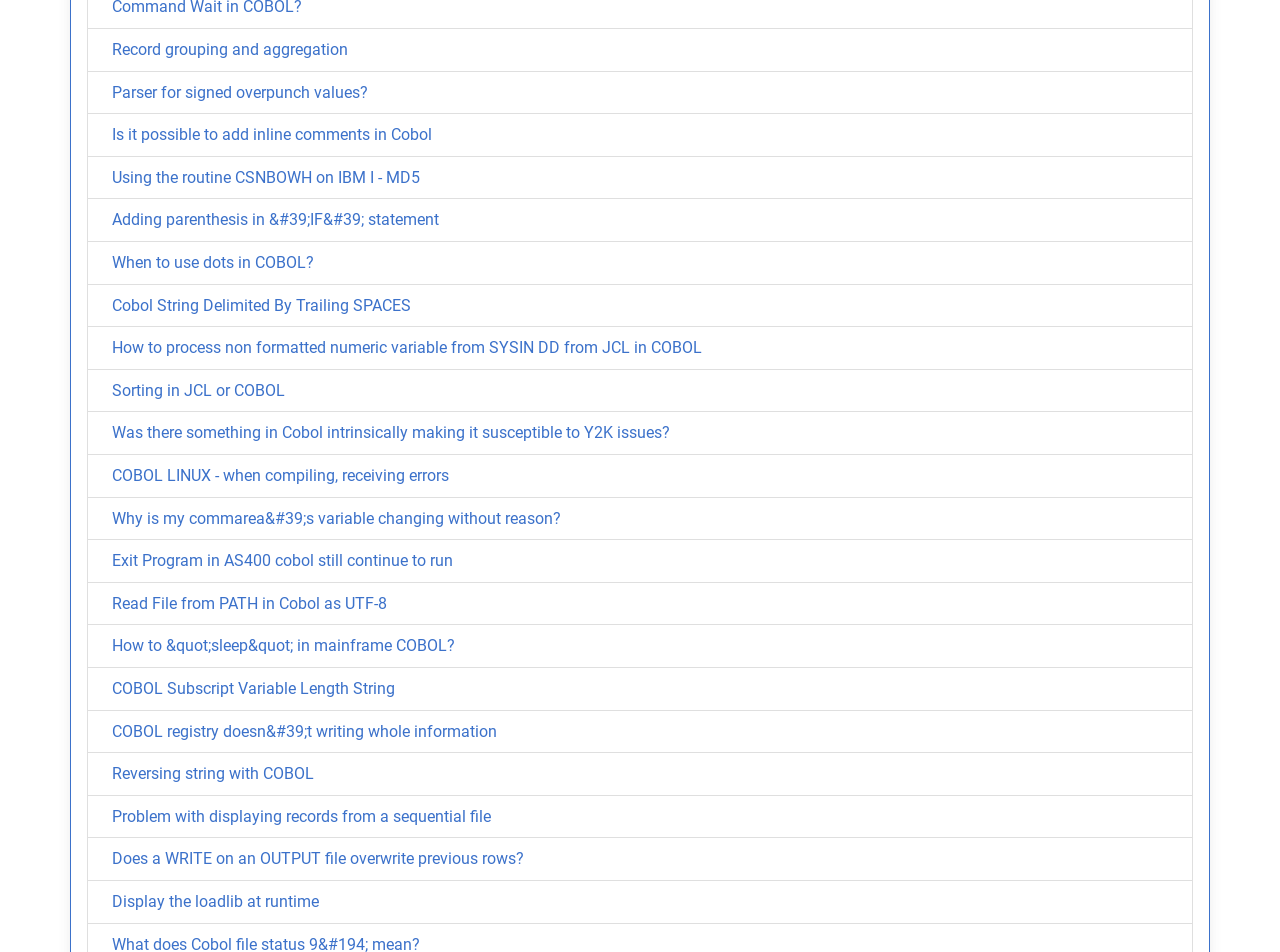Predict the bounding box of the UI element based on this description: "Parser for signed overpunch values?".

[0.088, 0.087, 0.288, 0.107]